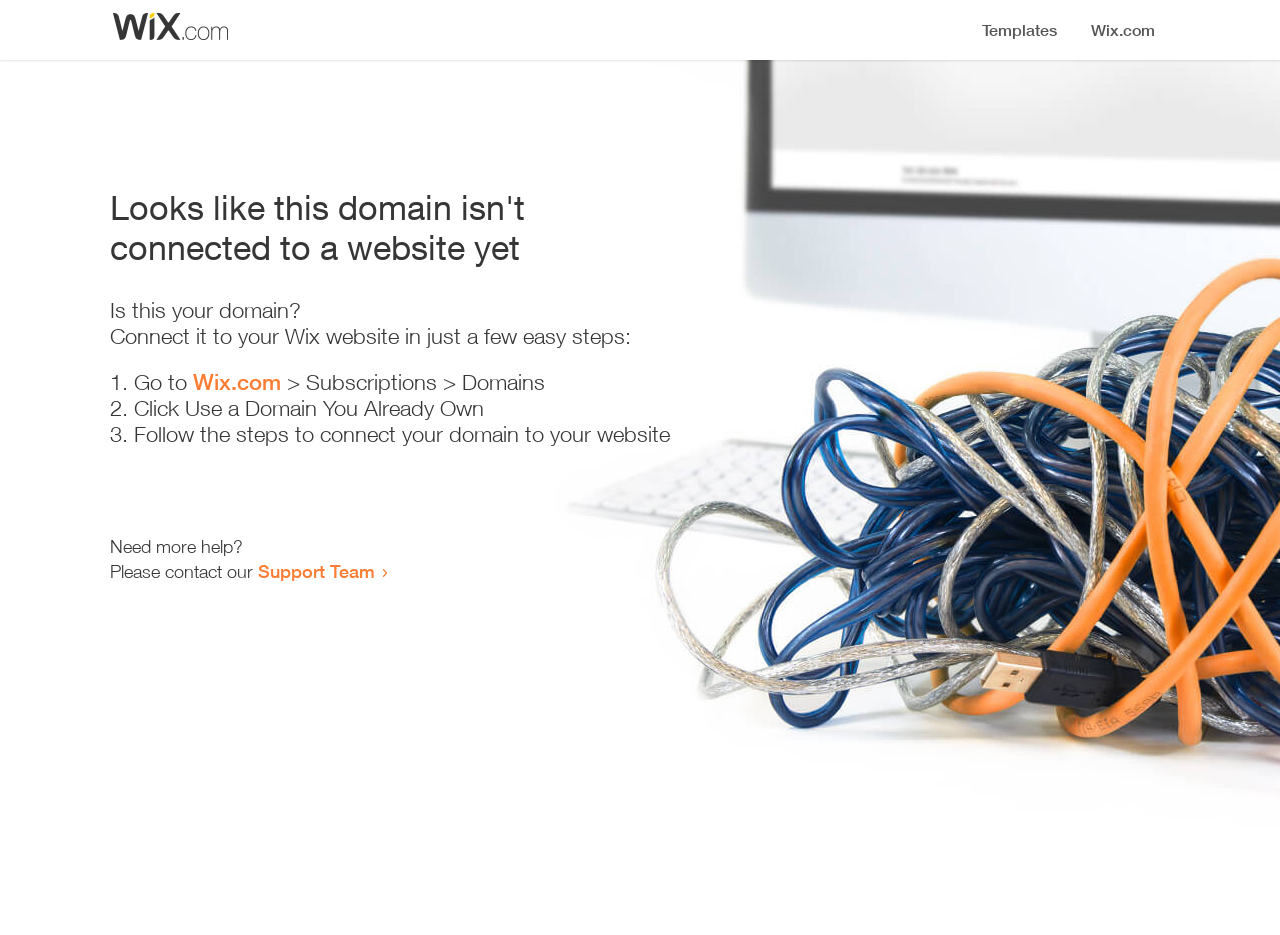What is the current status of this domain?
Answer the question in as much detail as possible.

The heading on the webpage states 'Looks like this domain isn't connected to a website yet', indicating that the domain is not currently connected to a website.